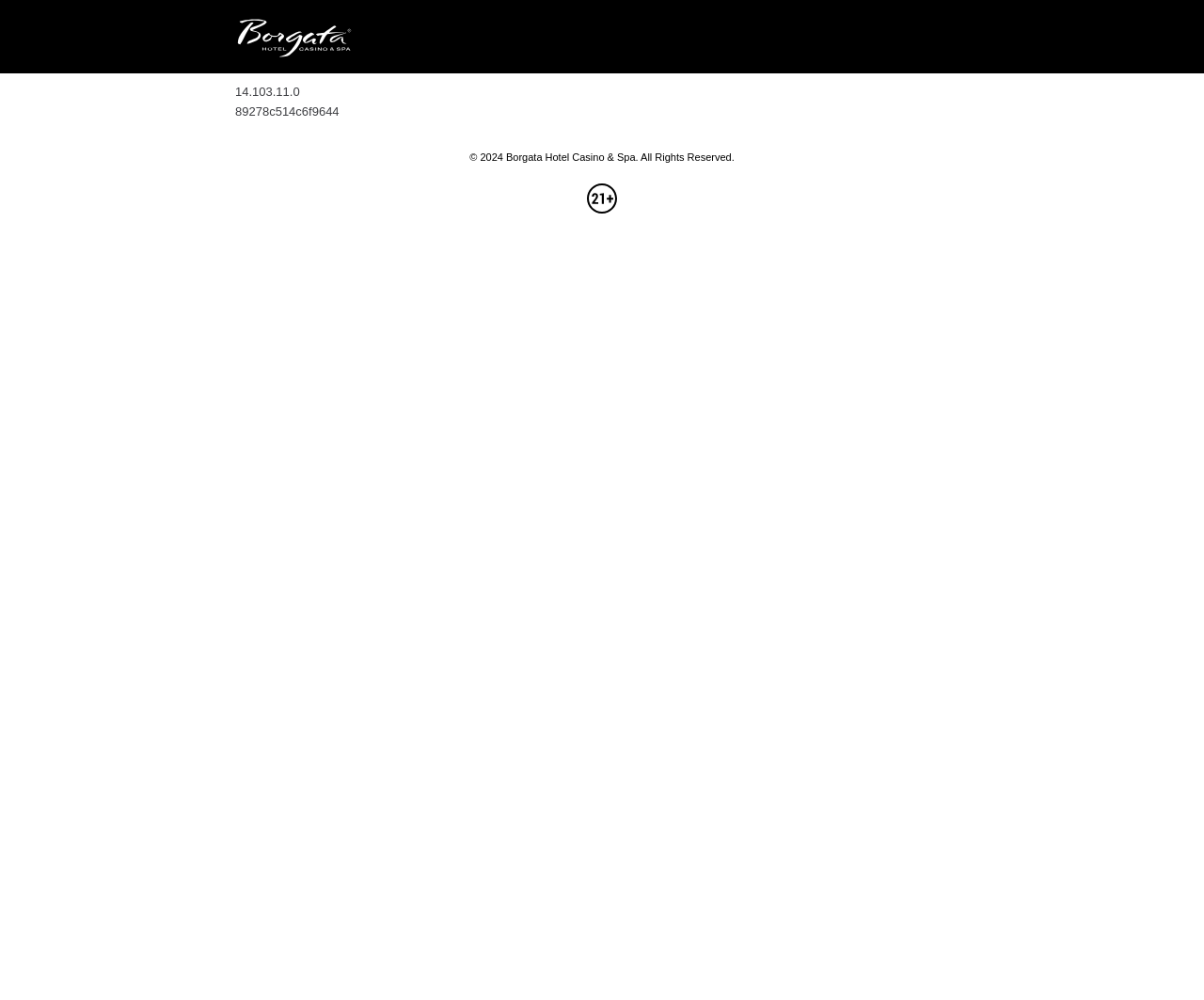Provide an in-depth caption for the webpage.

The webpage appears to be the homepage of Borgata Online, a casino and hotel website. At the top, there is a header section that spans the entire width of the page, taking up about 7% of the screen's height. Within this header, there is a logo image positioned on the left side, taking up about 10% of the screen's width.

Below the header, there is a main content section that occupies about 6% of the screen's height. This section contains two lines of static text, likely displaying some technical information or version numbers, positioned on the left side of the screen.

At the bottom of the page, there is a footer section that spans the entire width of the page, taking up about 9% of the screen's height. The footer contains three elements: a copyright symbol and the year 2024 on the left side, followed by a text stating "Borgata Hotel Casino & Spa. All Rights Reserved." that takes up about 22% of the screen's width. On the right side of the footer, there is a small image, likely an icon or a logo.

Overall, the webpage has a simple and minimalistic design, with a focus on the Borgata Online brand and some technical information.